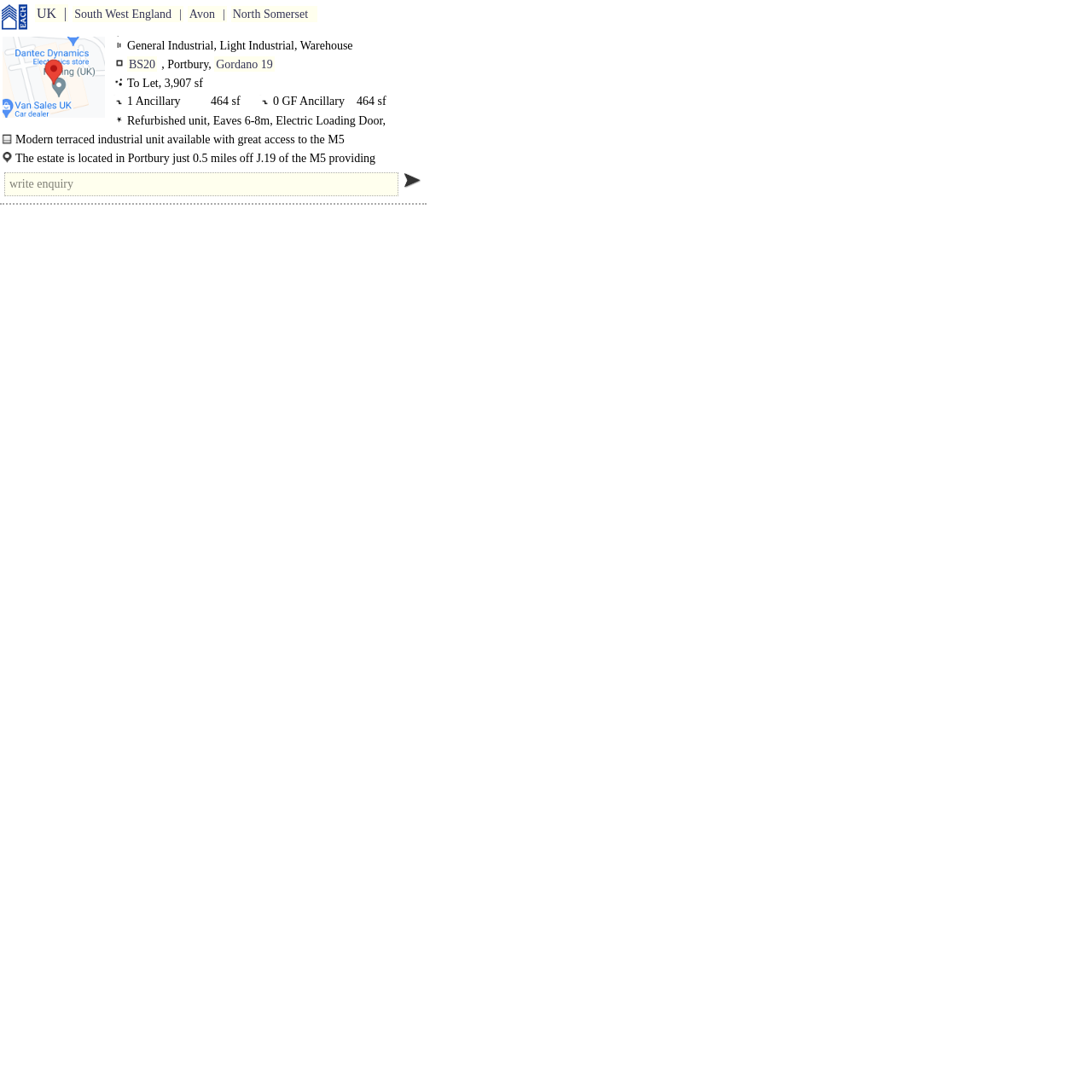What is the height of the eaves?
Provide a thorough and detailed answer to the question.

The height of the eaves is mentioned in the text 'Eaves 6-8m', which indicates that the height of the eaves is between 6 and 8 meters.